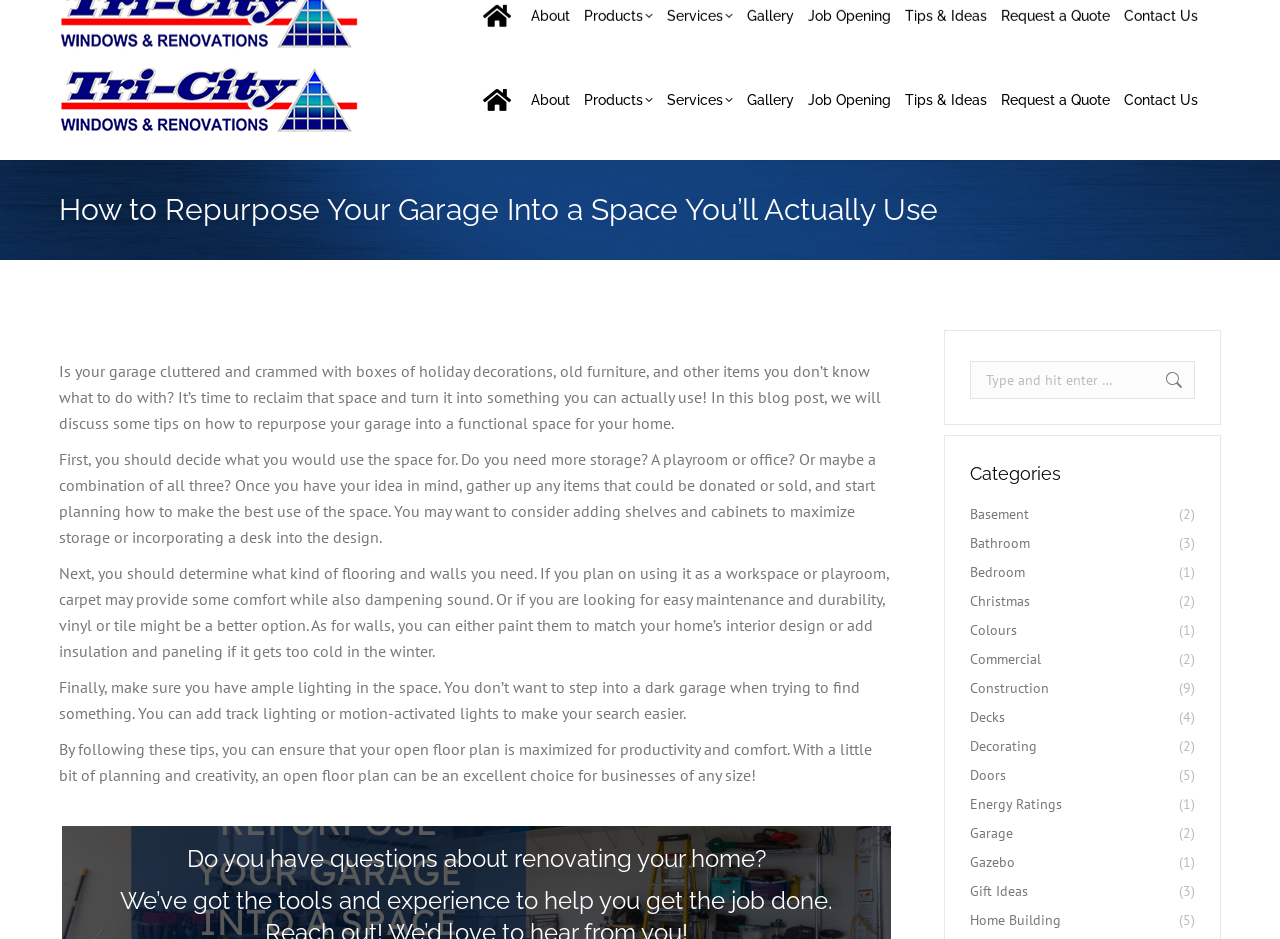Can you determine the bounding box coordinates of the area that needs to be clicked to fulfill the following instruction: "Check out the gallery"?

None